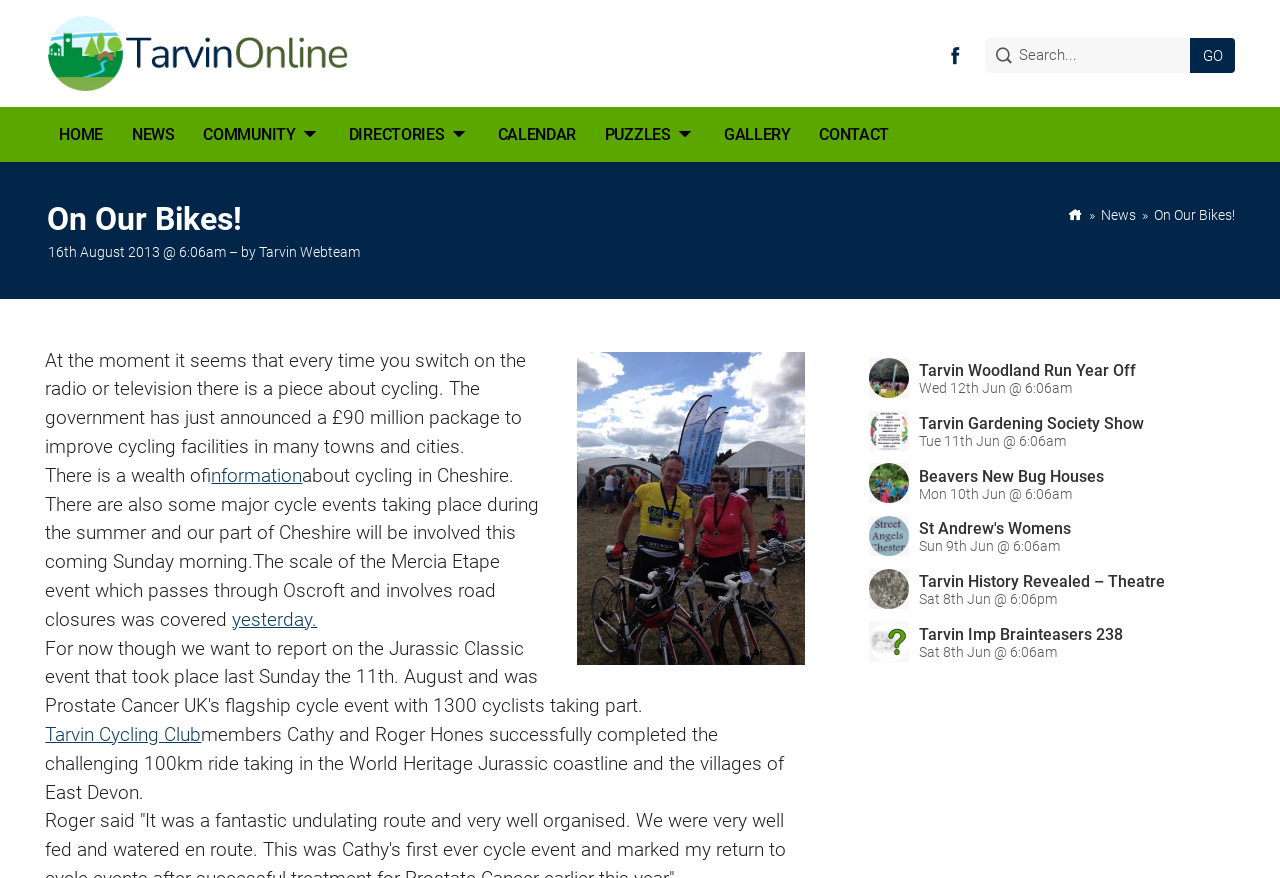Locate the bounding box coordinates of the element's region that should be clicked to carry out the following instruction: "Search for something". The coordinates need to be four float numbers between 0 and 1, i.e., [left, top, right, bottom].

[0.777, 0.043, 0.93, 0.083]